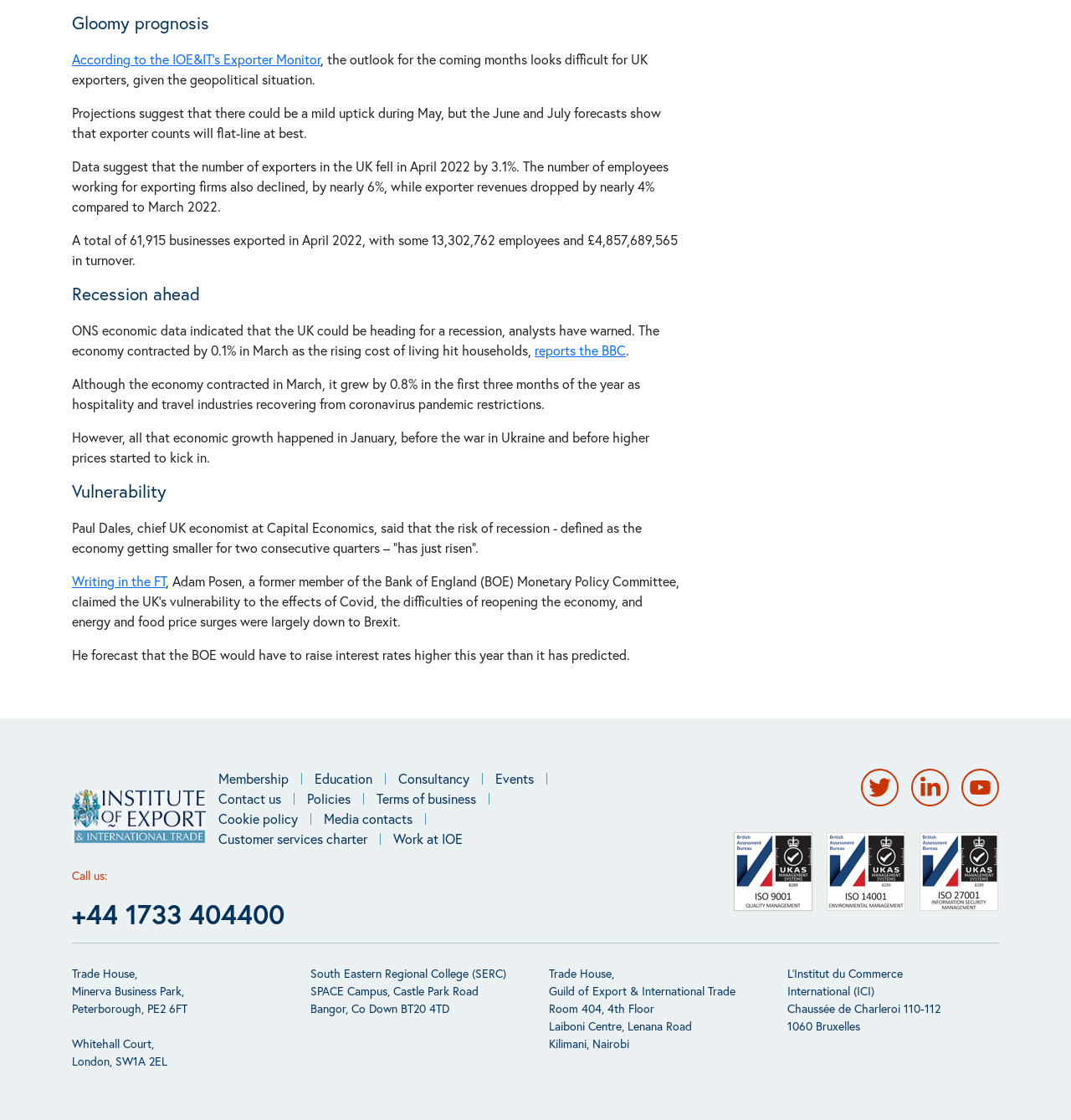What is the phone number to call the IOE?
Look at the screenshot and respond with one word or a short phrase.

+44 1733 404400